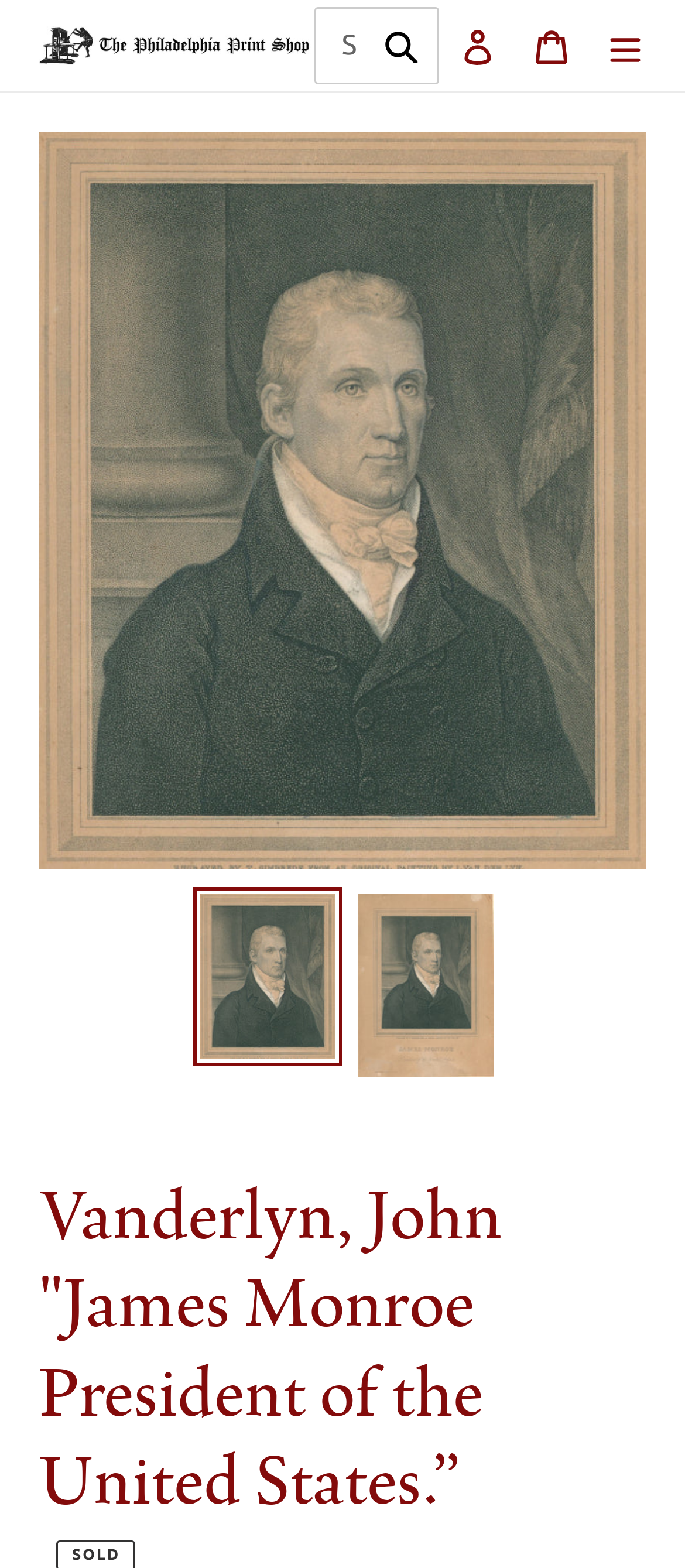Determine the bounding box coordinates in the format (top-left x, top-left y, bottom-right x, bottom-right y). Ensure all values are floating point numbers between 0 and 1. Identify the bounding box of the UI element described by: Submit

[0.53, 0.005, 0.641, 0.054]